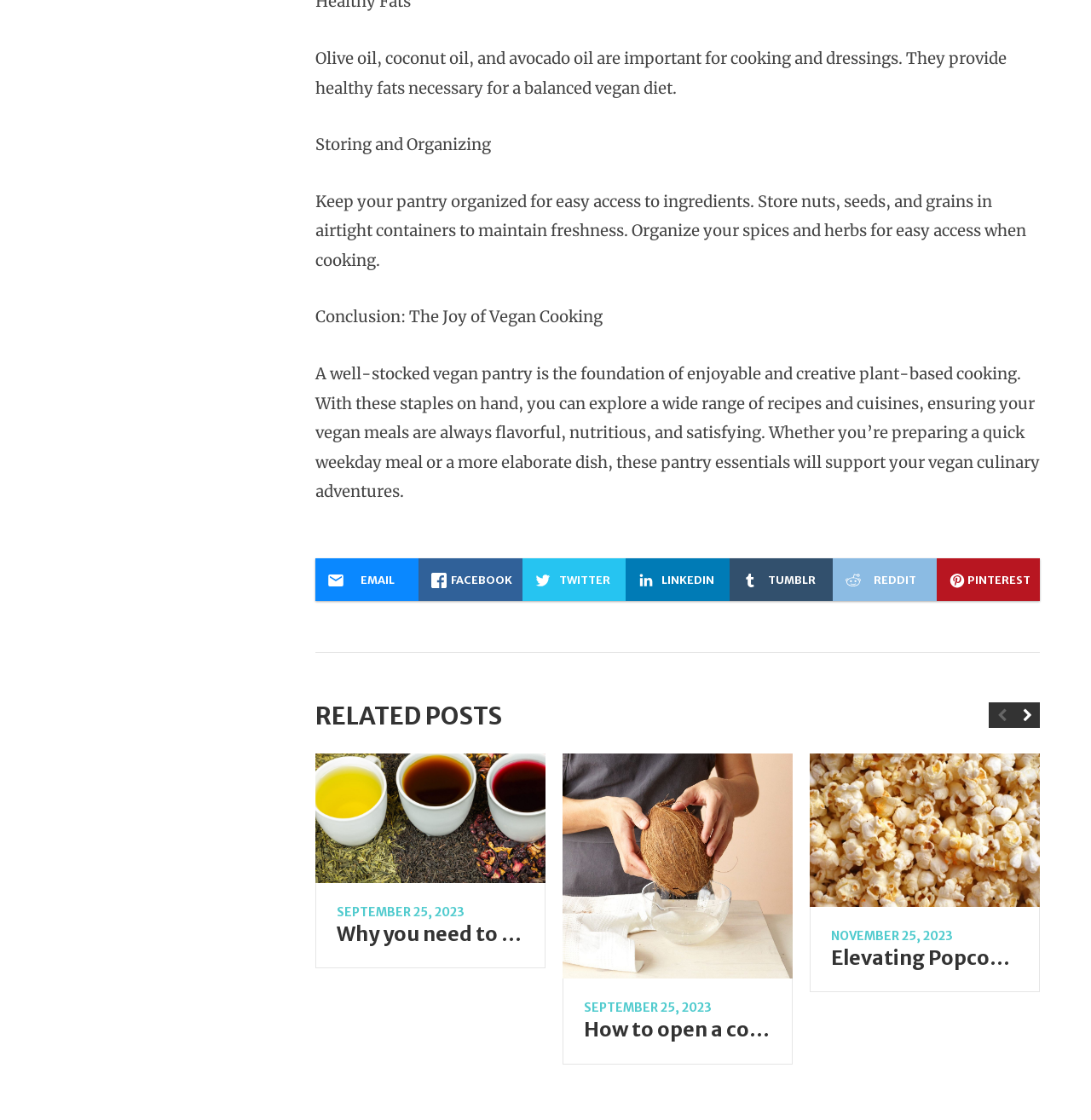Identify the bounding box for the described UI element: "September 25, 2023".

[0.535, 0.893, 0.652, 0.907]